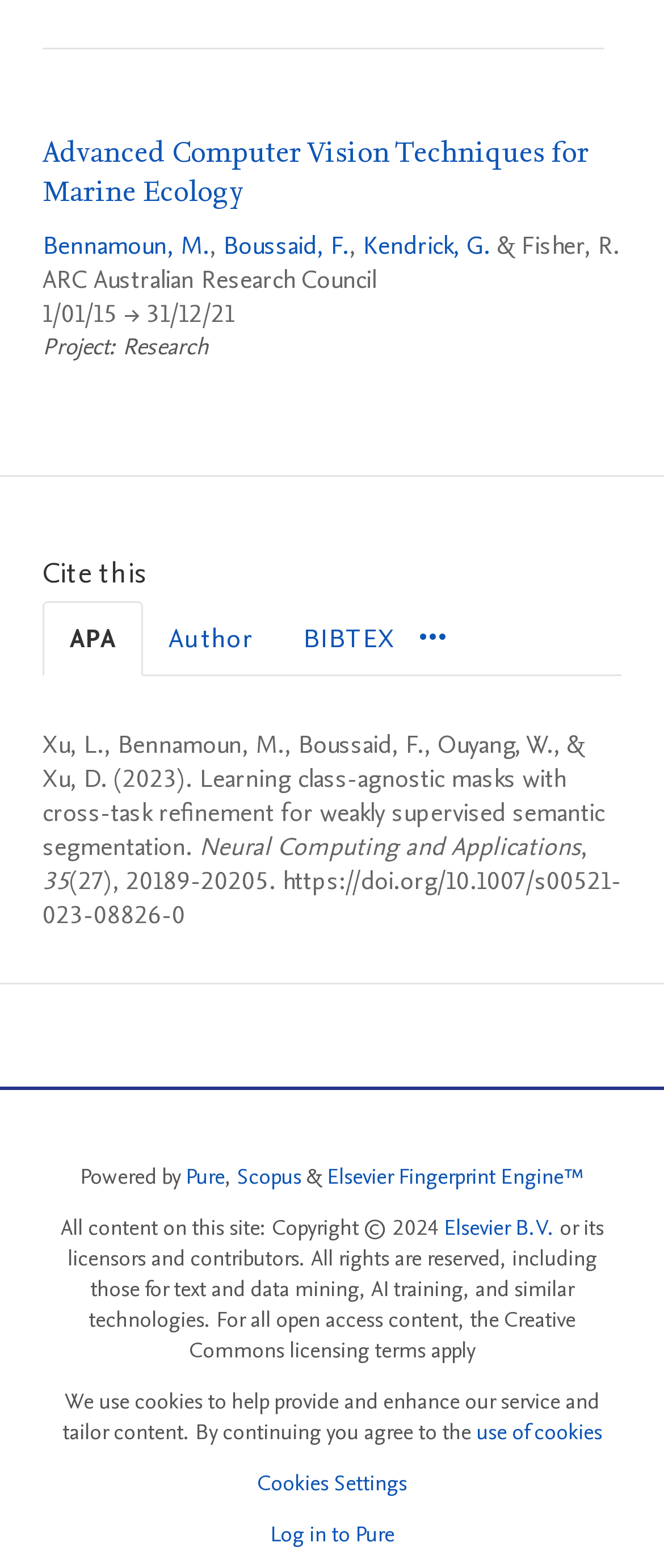Please determine the bounding box coordinates of the section I need to click to accomplish this instruction: "Cite this research in APA format".

[0.064, 0.383, 0.215, 0.431]